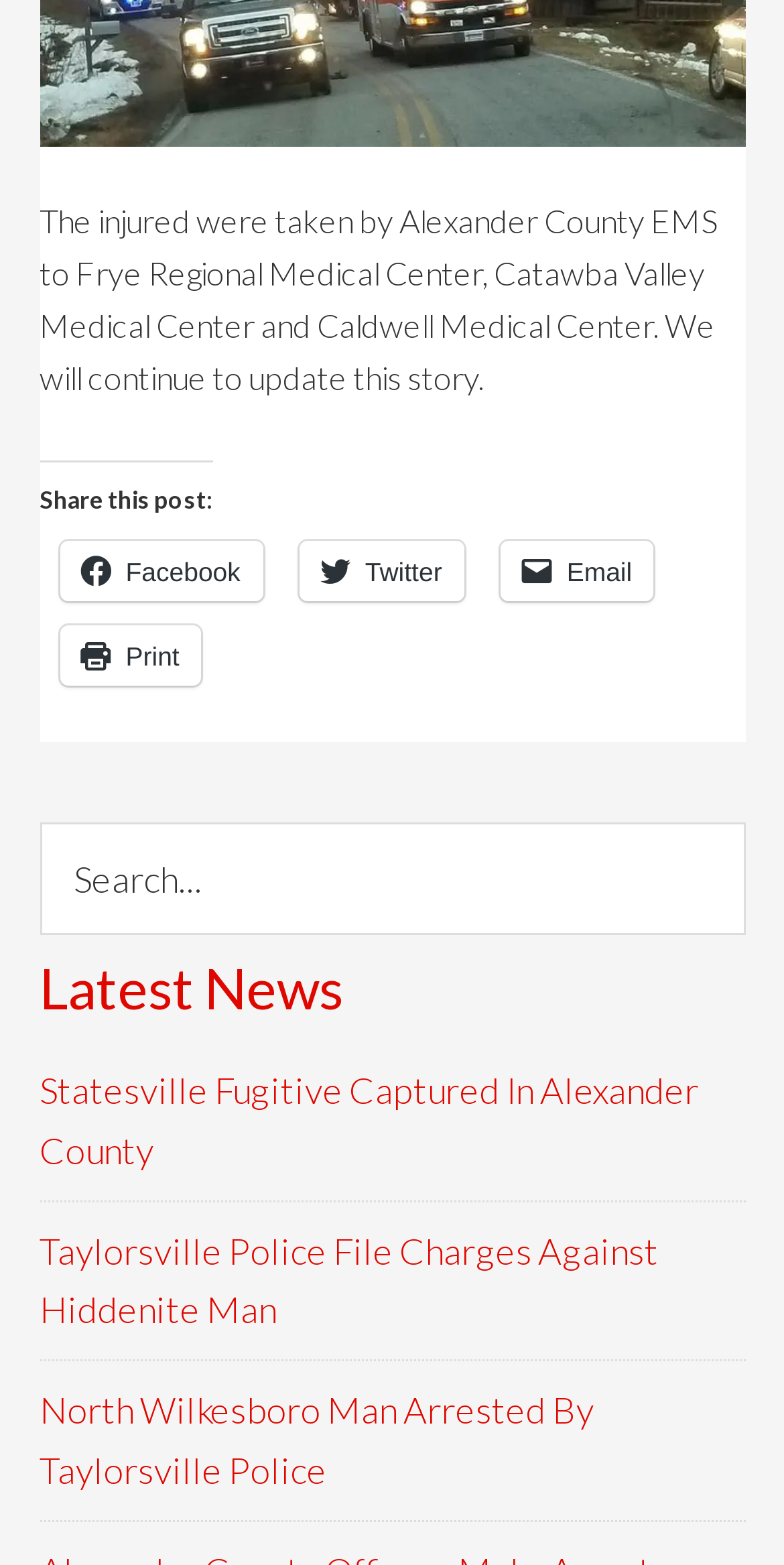Based on the image, give a detailed response to the question: How many social media platforms are available to share the post?

There are three social media platforms available to share the post, which are Facebook, Twitter, and Email, as indicated by the link elements with Facebook, Twitter, and Email icons.